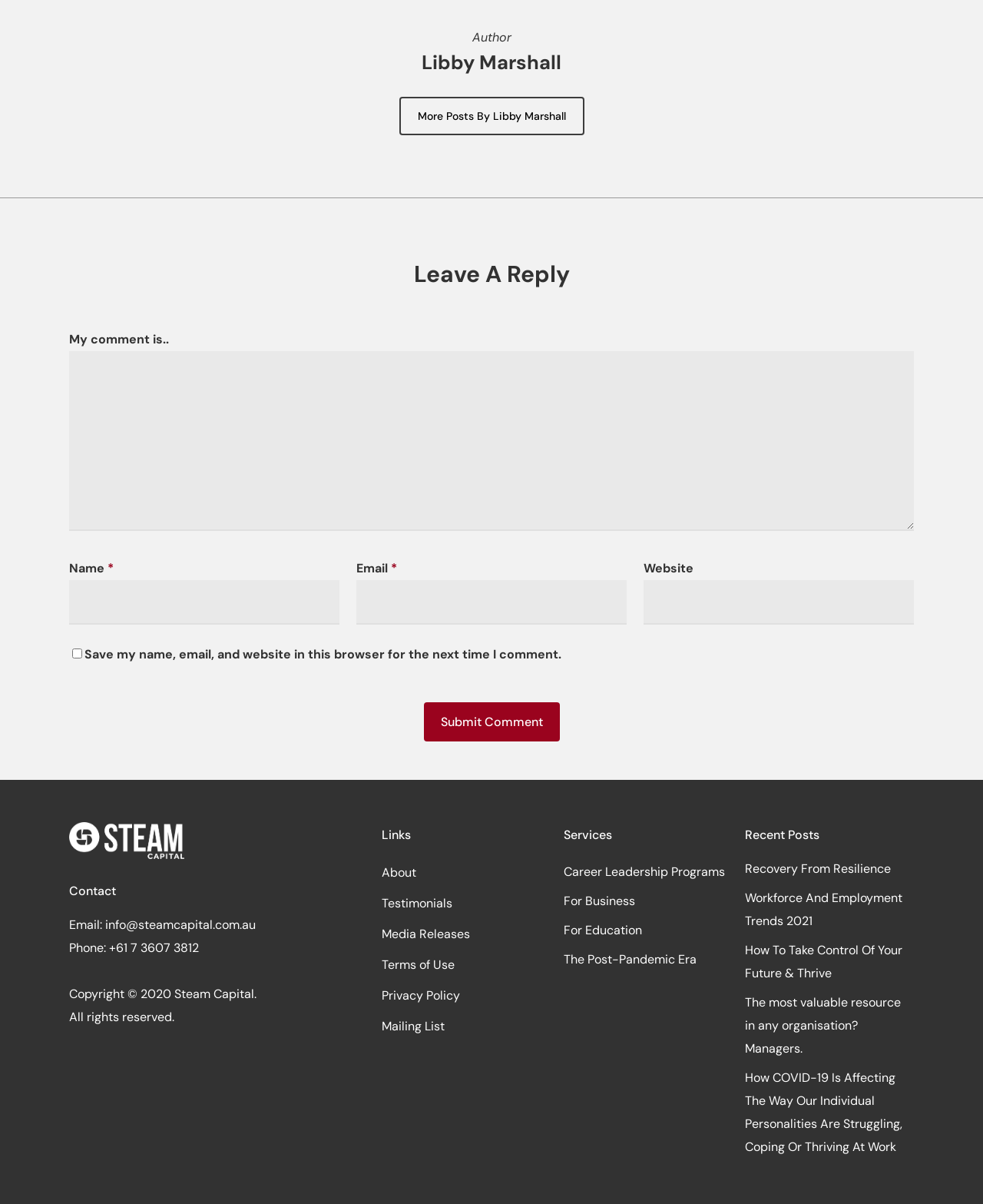Pinpoint the bounding box coordinates of the clickable area needed to execute the instruction: "Submit a comment". The coordinates should be specified as four float numbers between 0 and 1, i.e., [left, top, right, bottom].

[0.431, 0.583, 0.569, 0.616]